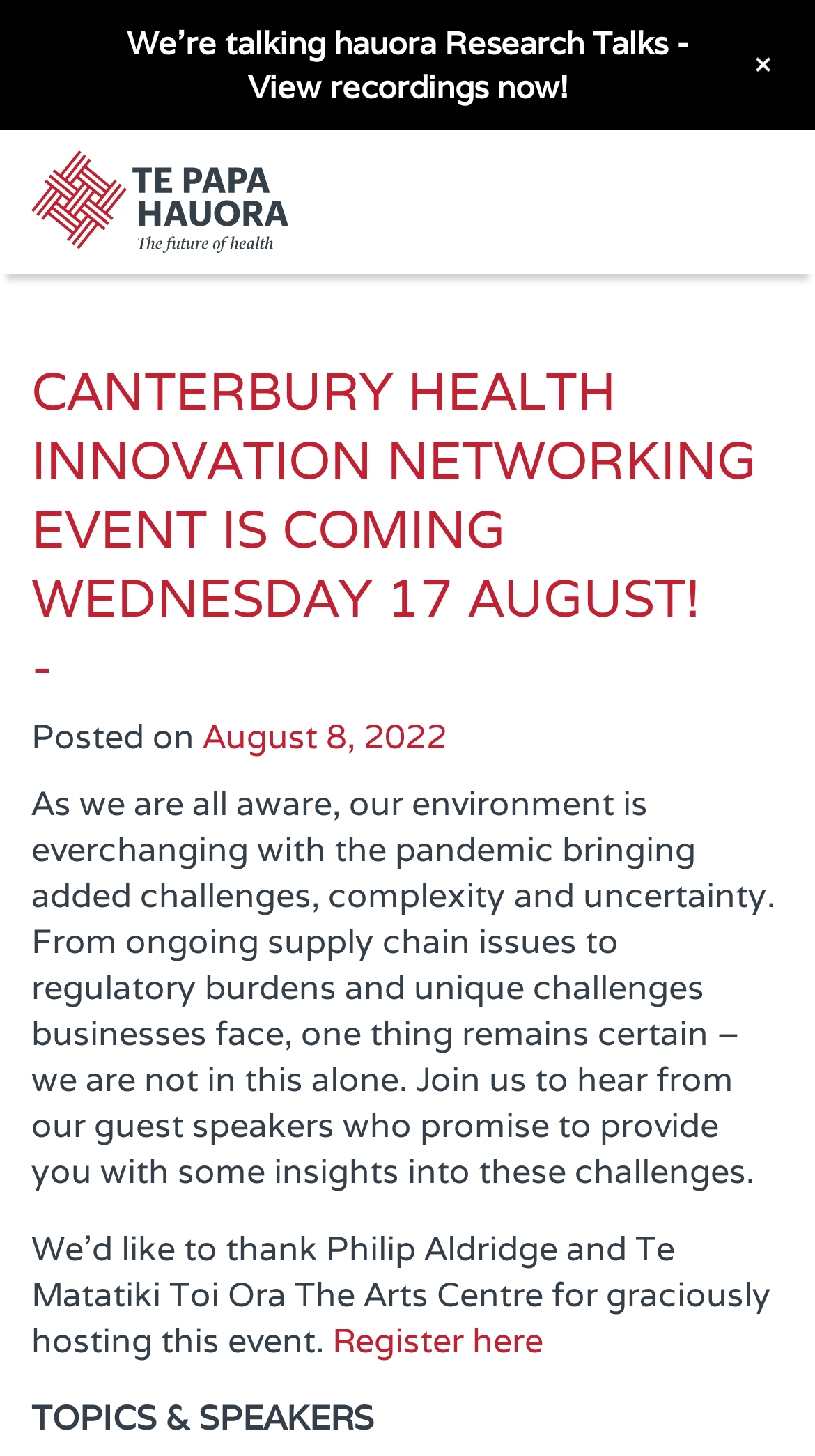What is the topic of the event?
Based on the screenshot, respond with a single word or phrase.

Challenges faced by businesses